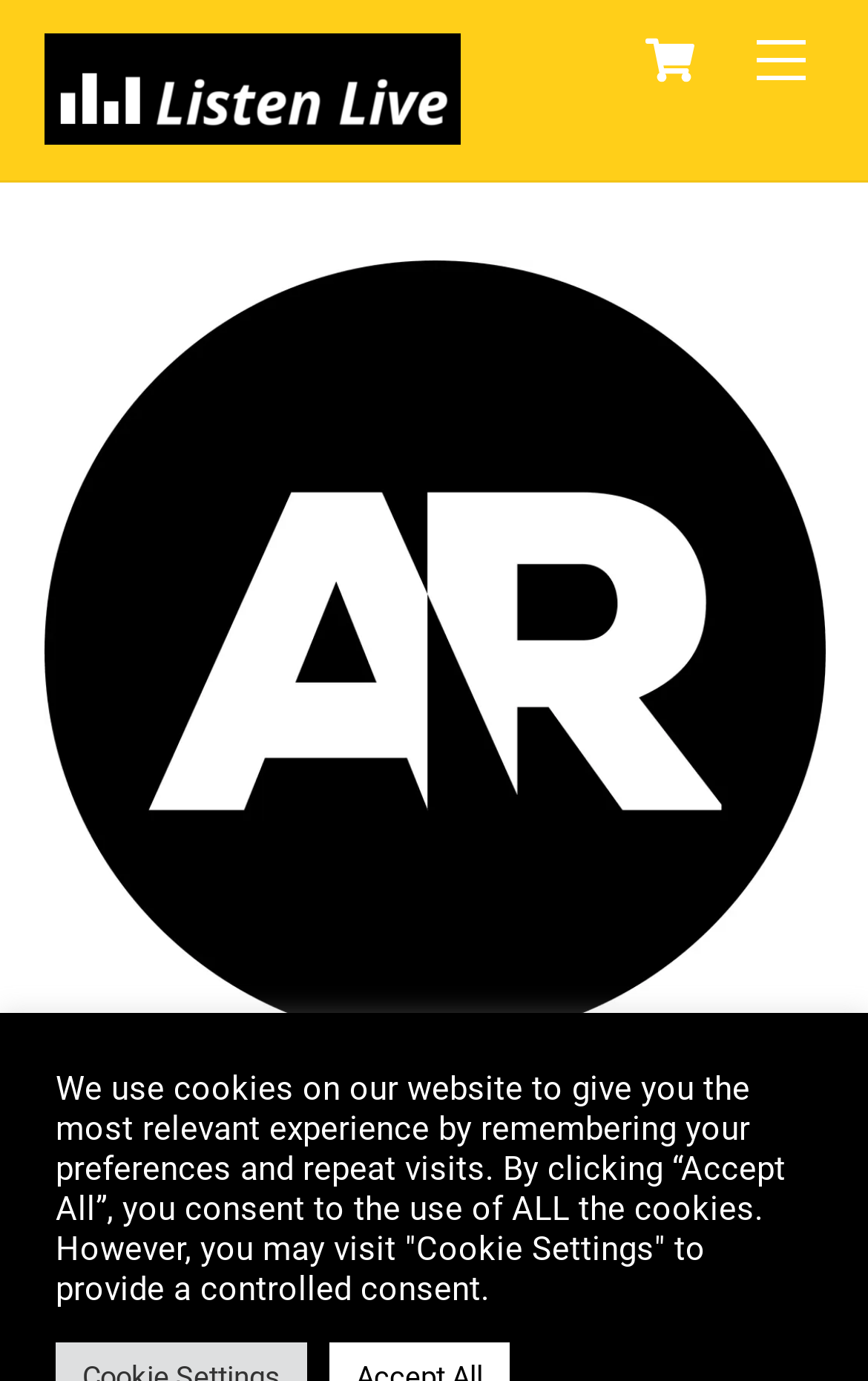Identify the title of the webpage and provide its text content.

Jace Preenan Arts Revelstoke